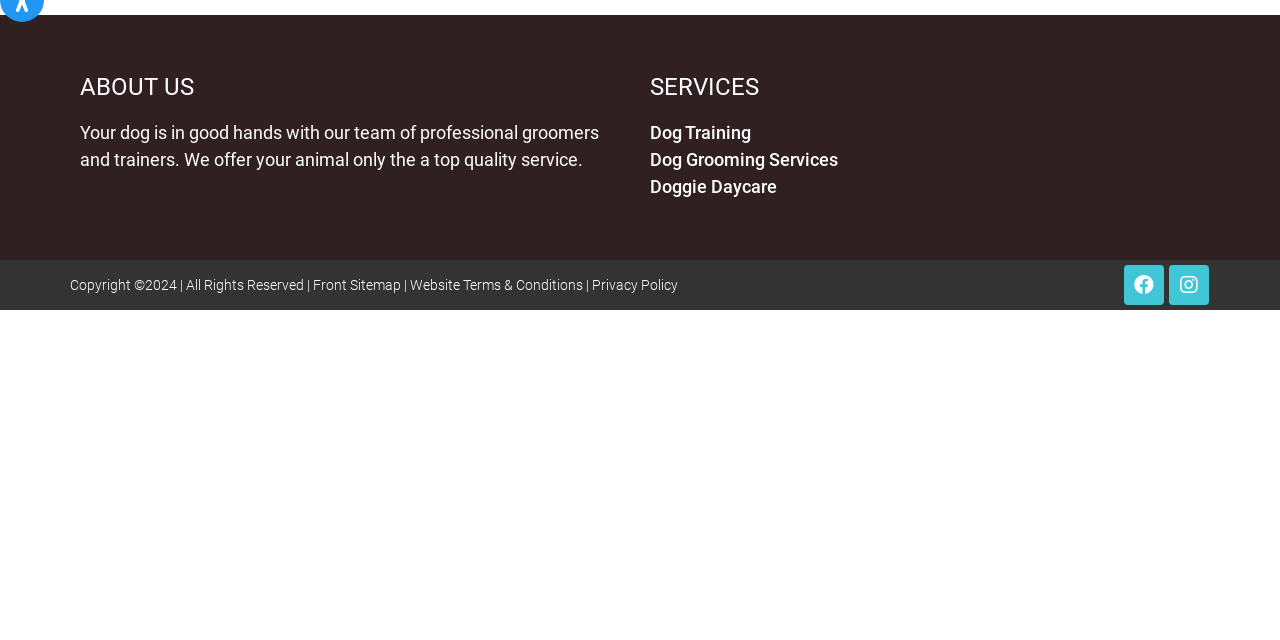Using floating point numbers between 0 and 1, provide the bounding box coordinates in the format (top-left x, top-left y, bottom-right x, bottom-right y). Locate the UI element described here: Website Terms & Conditions

[0.32, 0.433, 0.455, 0.458]